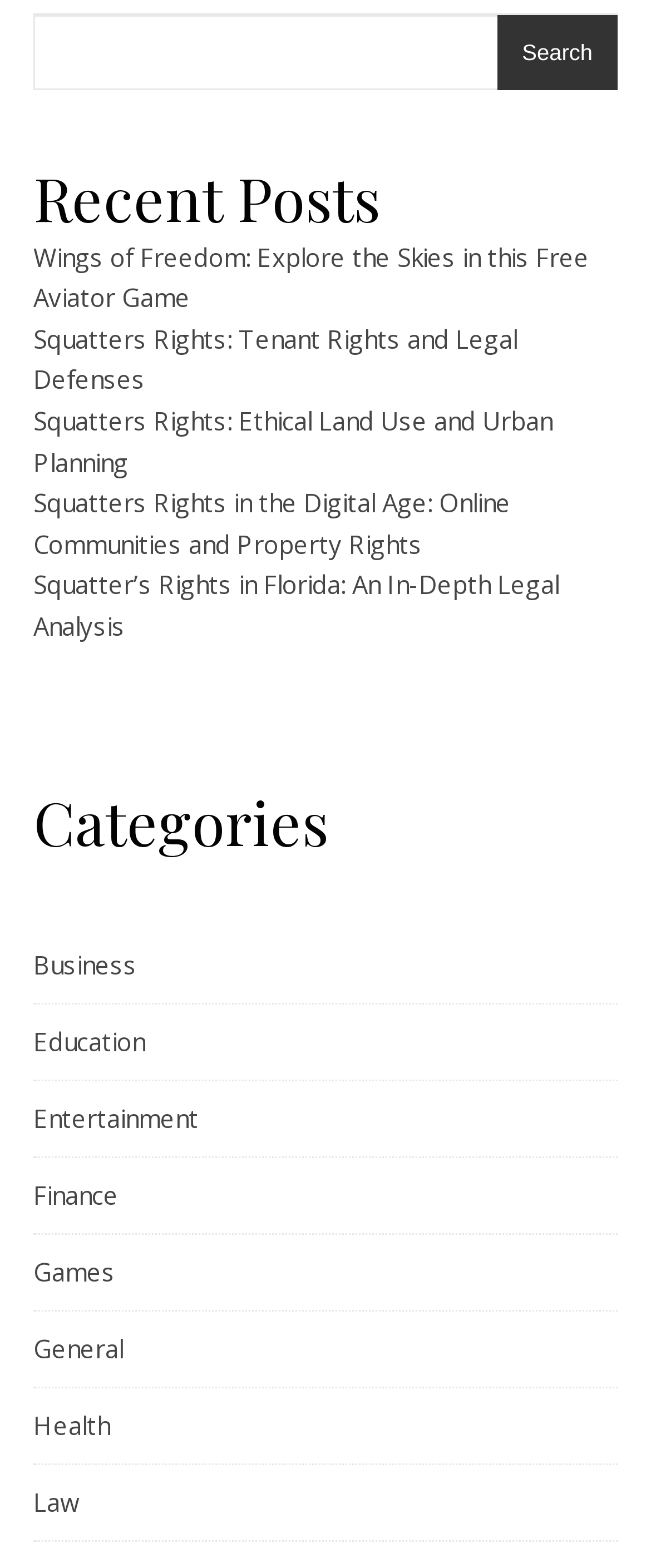How many links are listed under the 'Recent Posts' section?
Answer the question with a detailed and thorough explanation.

The 'Recent Posts' section contains five links, which are 'Wings of Freedom', 'Squatters Rights: Tenant Rights and Legal Defenses', 'Squatters Rights: Ethical Land Use and Urban Planning', 'Squatters Rights in the Digital Age: Online Communities and Property Rights', and 'Squatter’s Rights in Florida: An In-Depth Legal Analysis'.